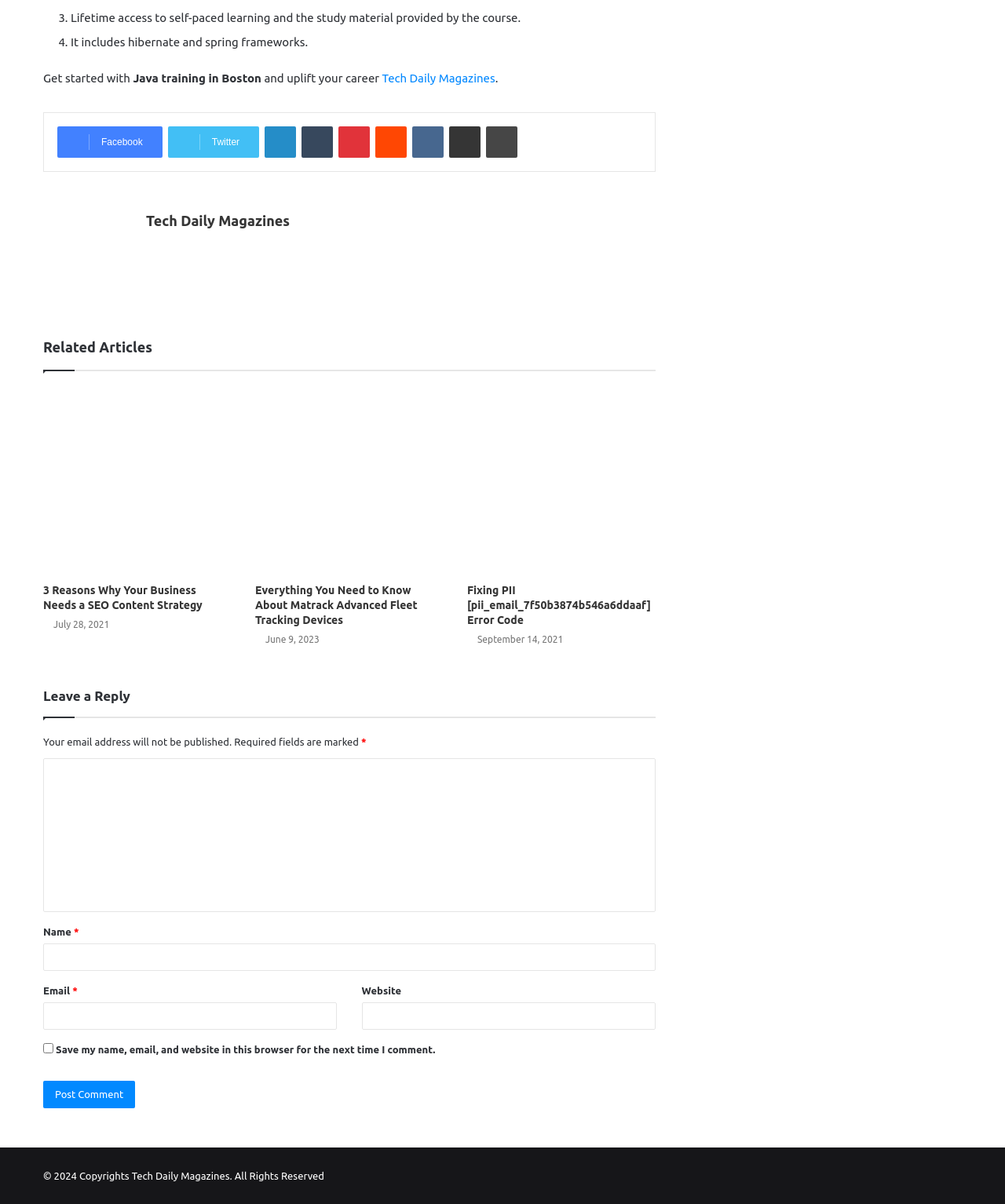Can you find the bounding box coordinates of the area I should click to execute the following instruction: "Click on Facebook link"?

[0.057, 0.105, 0.161, 0.131]